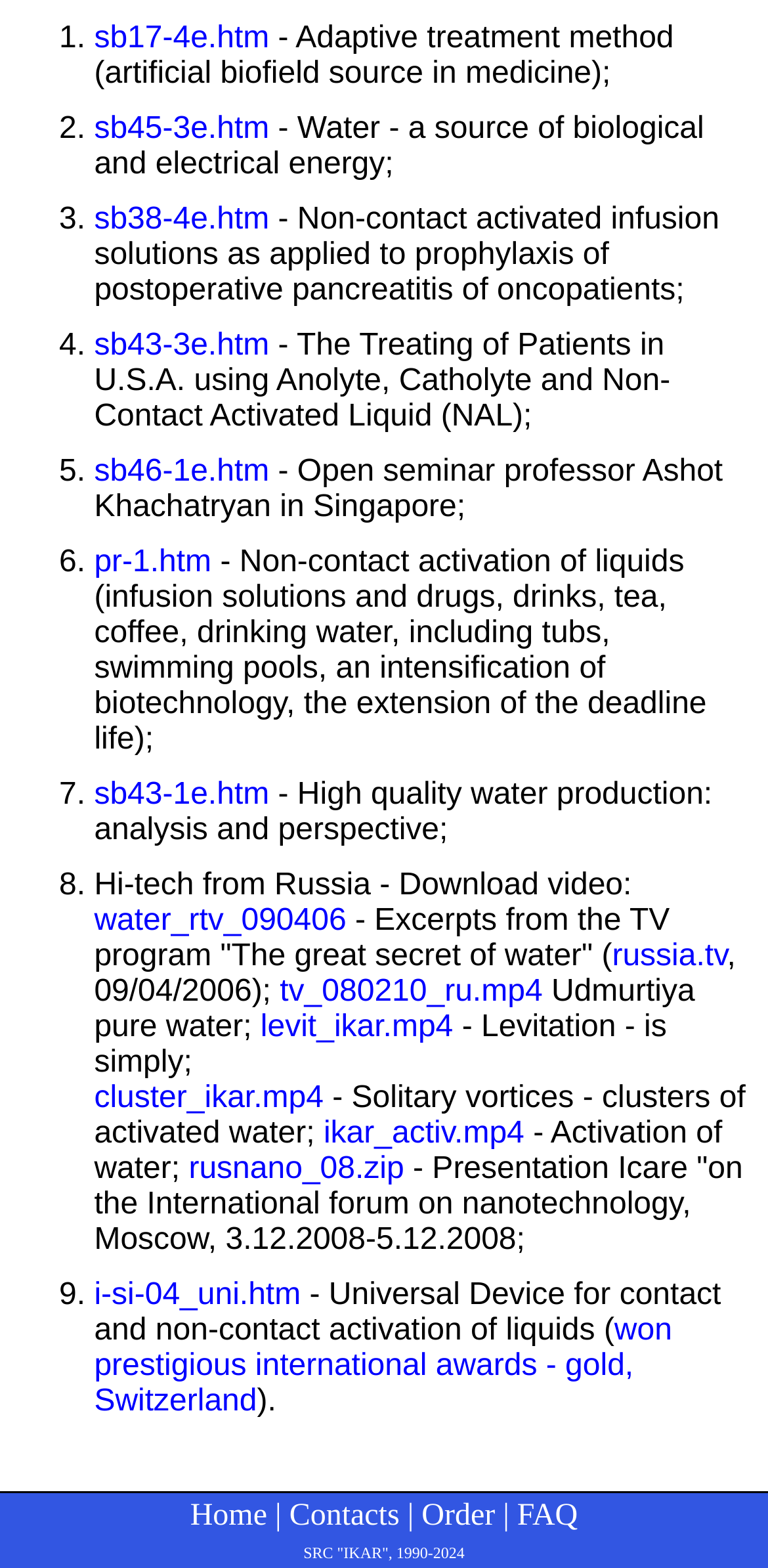Please provide a comprehensive answer to the question below using the information from the image: How many list items are on this webpage?

I counted the list items on the webpage, and there are 9 list items, each starting with a number from 1 to 9, followed by a link and a static text.